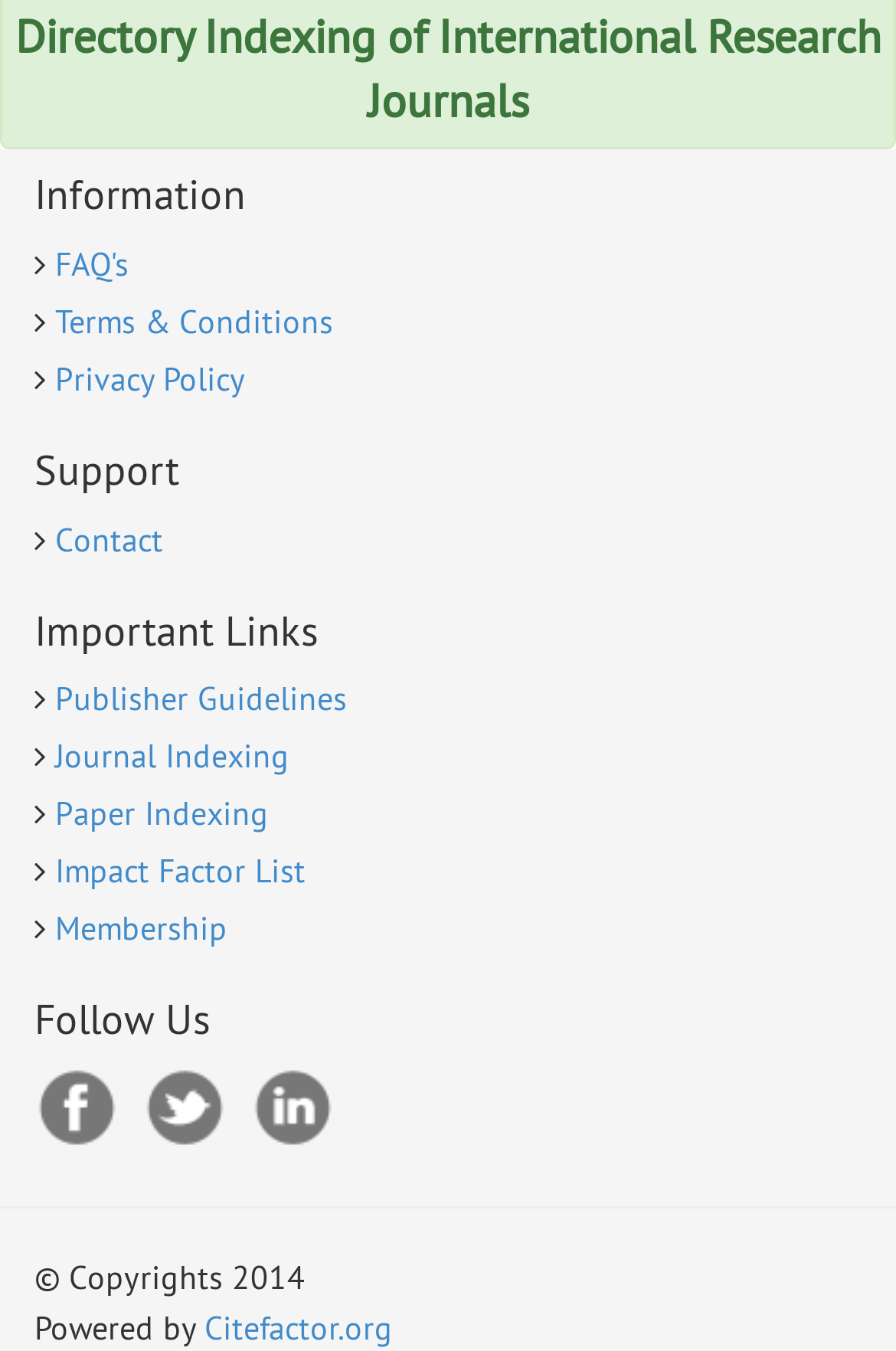Using the given element description, provide the bounding box coordinates (top-left x, top-left y, bottom-right x, bottom-right y) for the corresponding UI element in the screenshot: Facebook

[0.038, 0.789, 0.136, 0.854]